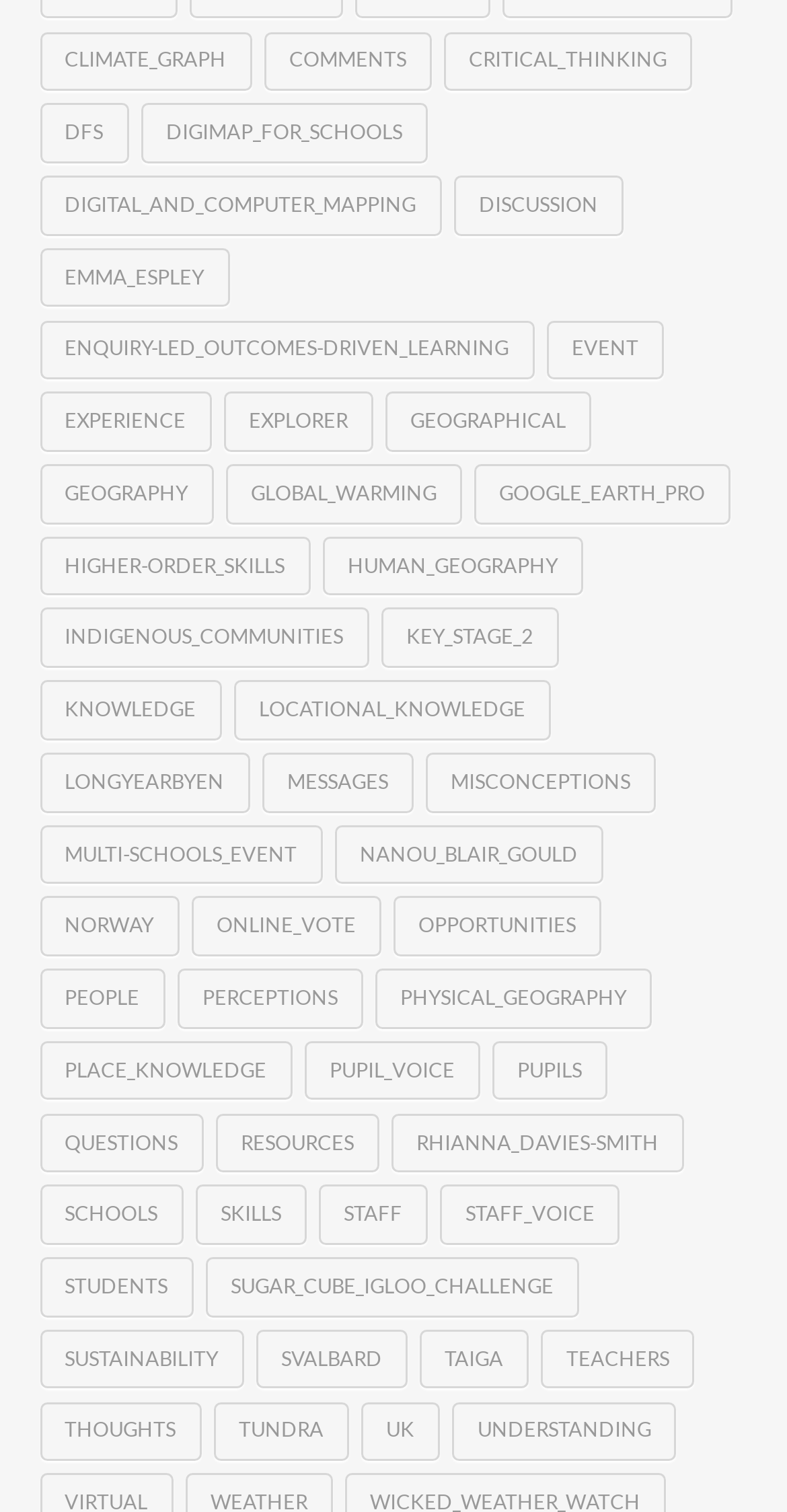Answer the question in a single word or phrase:
How many links are on this webpage?

144